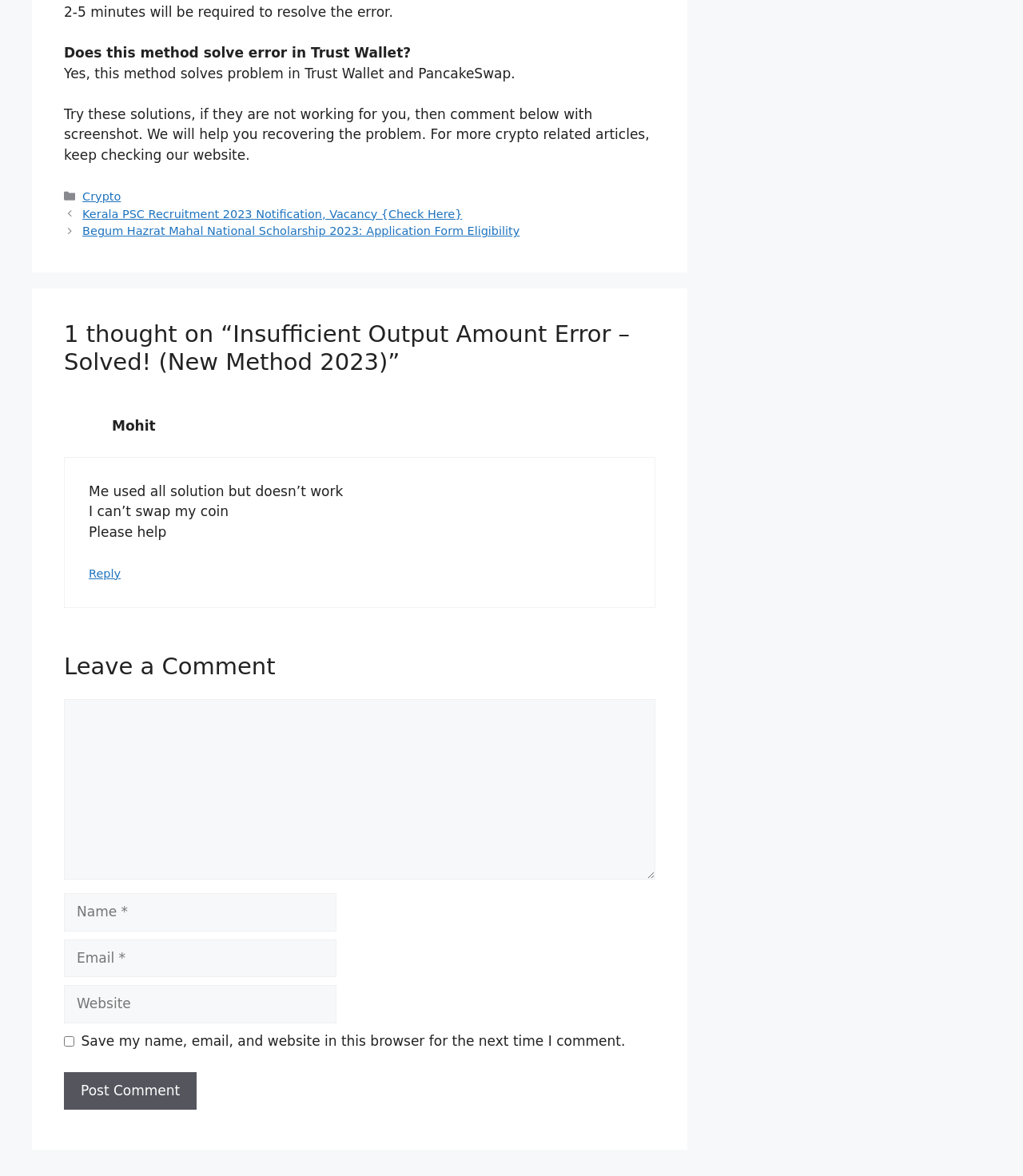What is the text of the button at the end of the comment section?
Look at the image and respond with a one-word or short phrase answer.

Post Comment